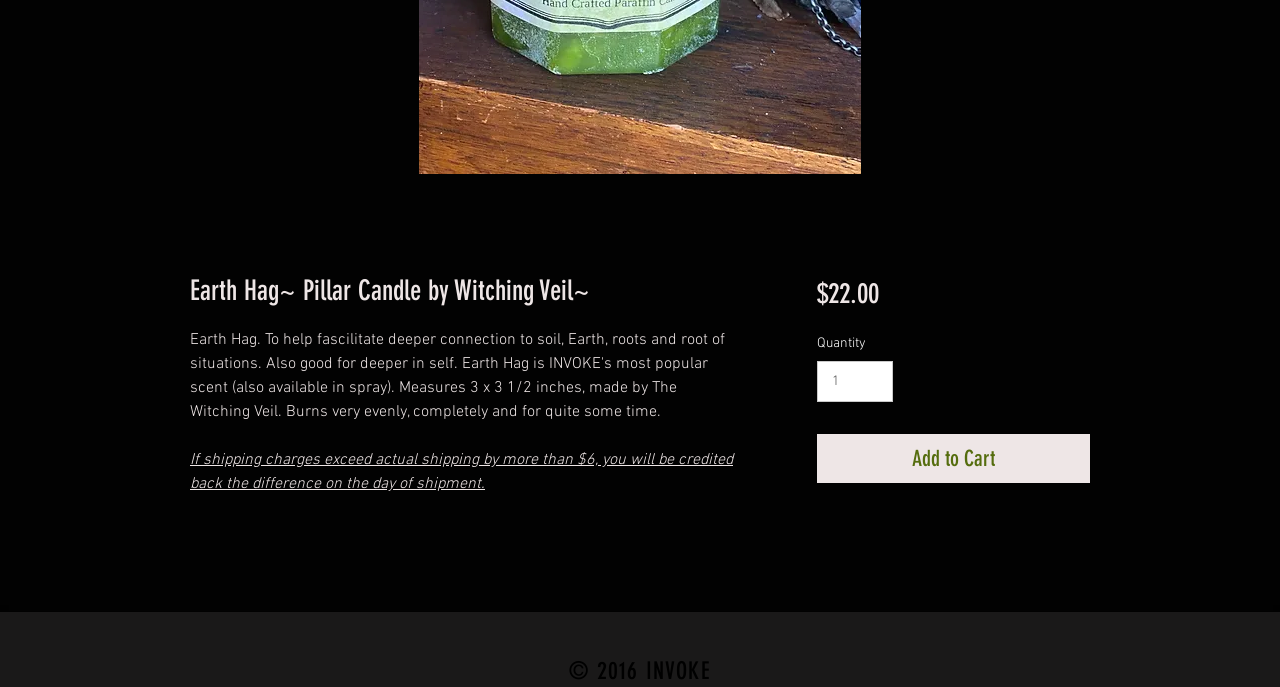Please find the bounding box for the following UI element description. Provide the coordinates in (top-left x, top-left y, bottom-right x, bottom-right y) format, with values between 0 and 1: input value="1" aria-label="Quantity" value="1"

[0.638, 0.526, 0.698, 0.585]